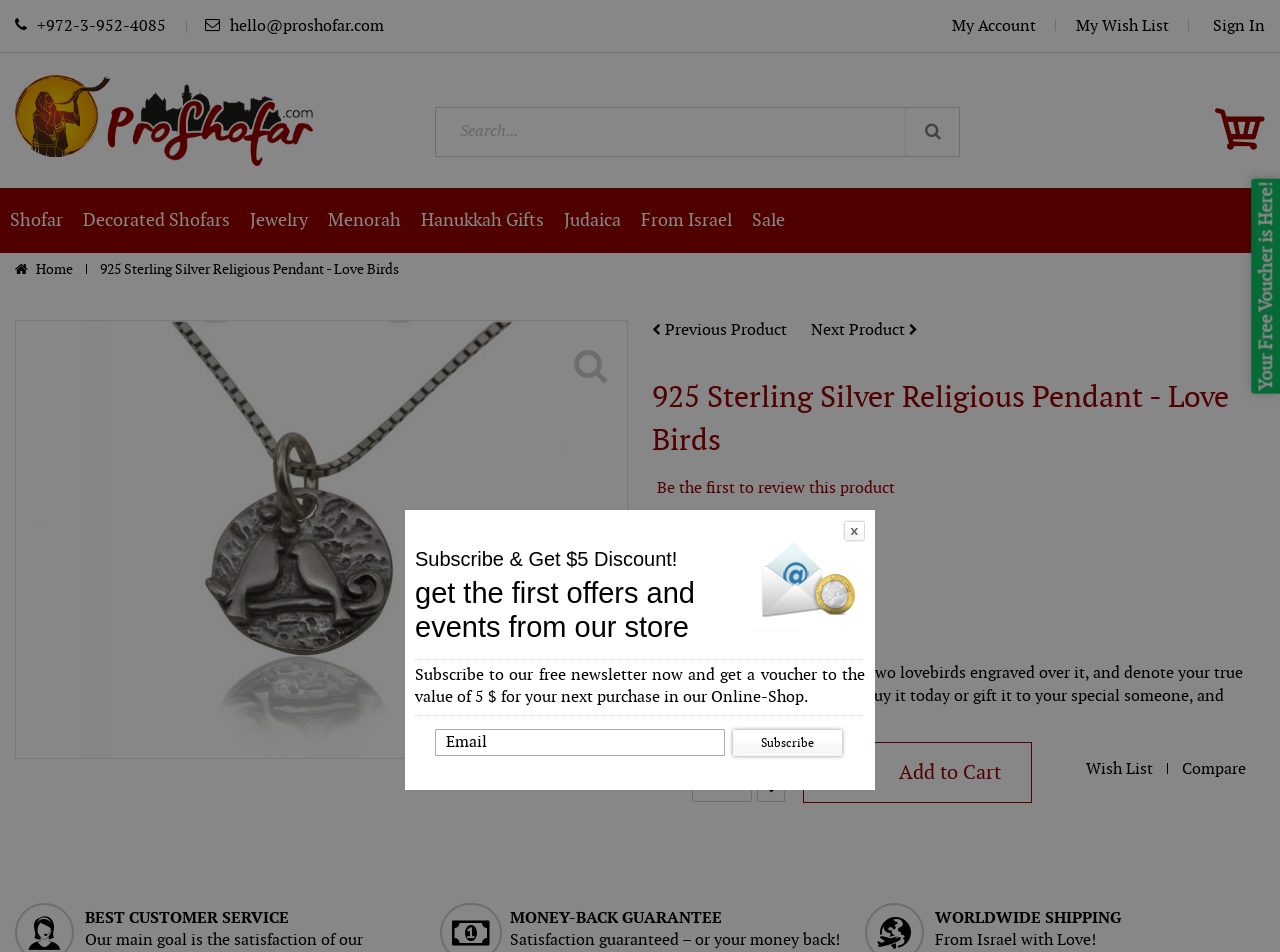What is the purpose of the button with the icon?
Please provide a comprehensive answer based on the visual information in the image.

I found the purpose of the button by looking at the button element with the bounding box coordinates [0.628, 0.779, 0.806, 0.843] which contains the text ' Add to Cart'. The icon '' is likely a shopping cart icon, indicating that the button is used to add the product to the cart.